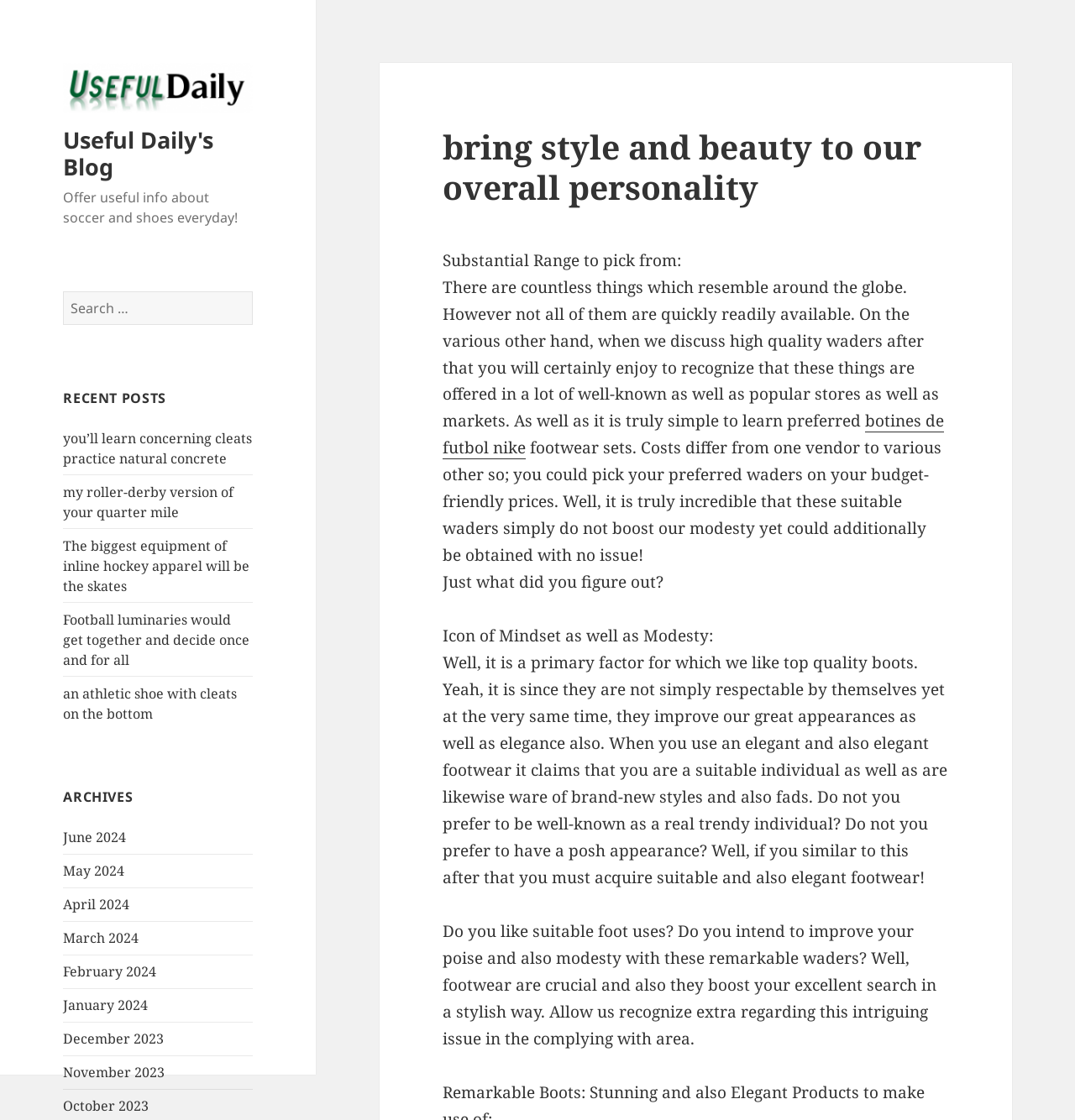Respond to the question below with a single word or phrase:
What type of content is discussed in the blog post about waders?

Fashion and modesty